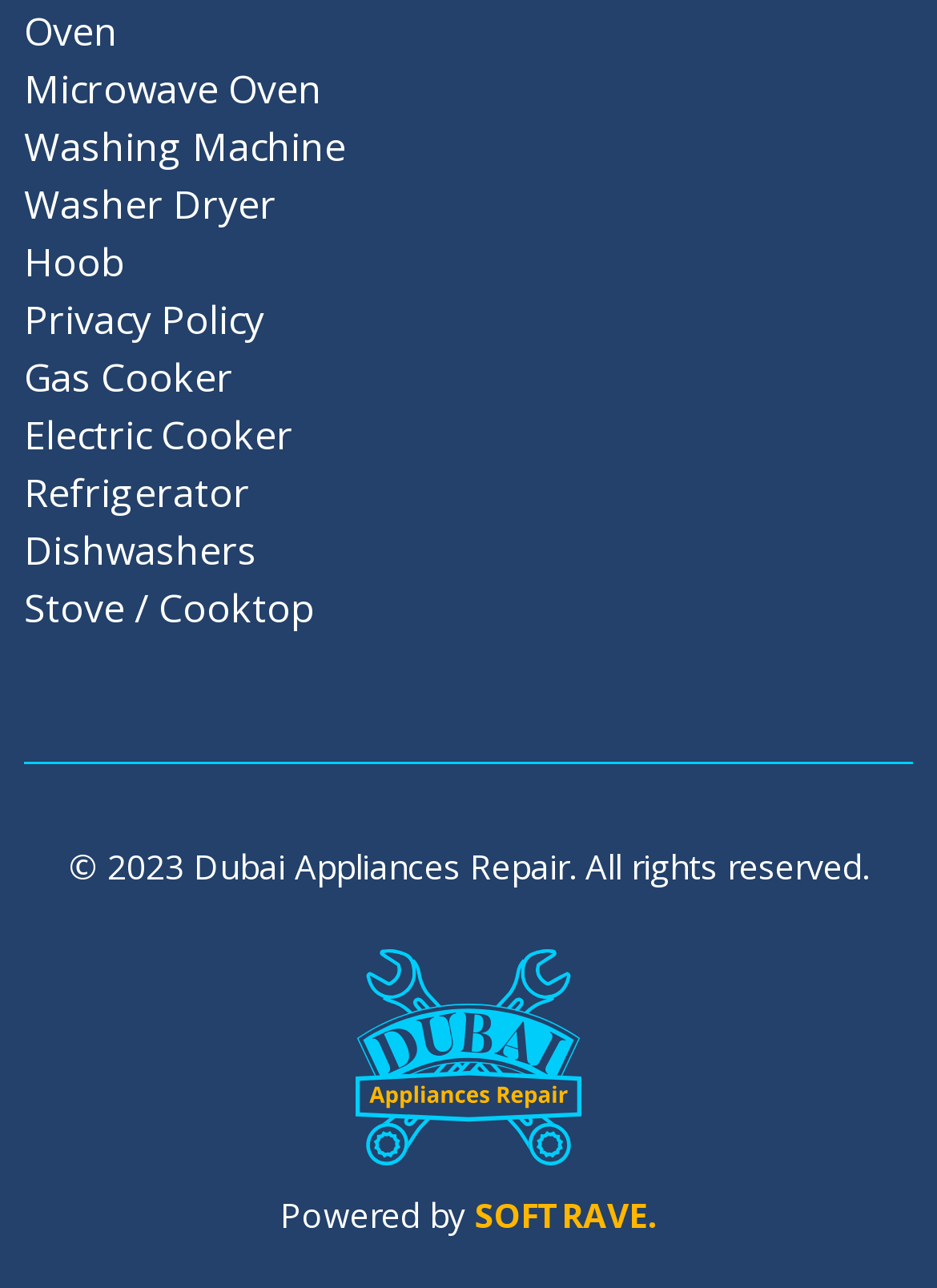Highlight the bounding box coordinates of the region I should click on to meet the following instruction: "click on Oven".

[0.026, 0.002, 0.974, 0.047]